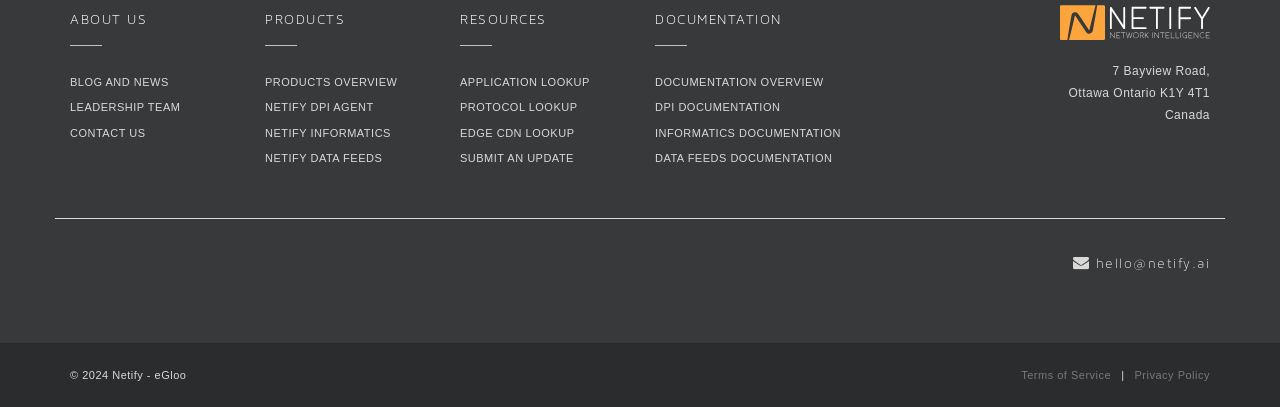Please identify the bounding box coordinates of the clickable area that will allow you to execute the instruction: "go to about us page".

[0.055, 0.031, 0.115, 0.065]